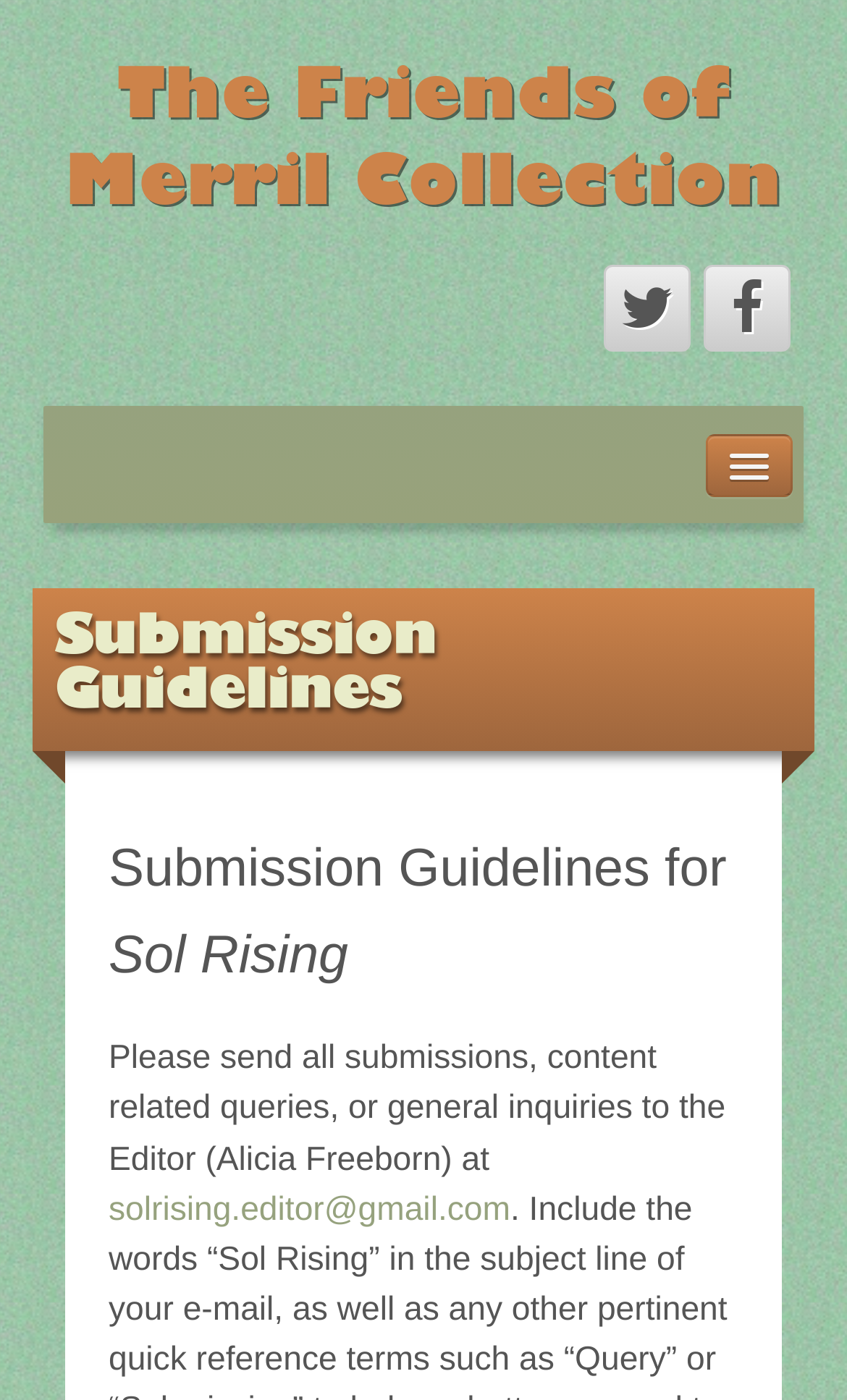Find the bounding box coordinates of the clickable area required to complete the following action: "subscribe to newsletter".

[0.141, 0.464, 0.375, 0.532]